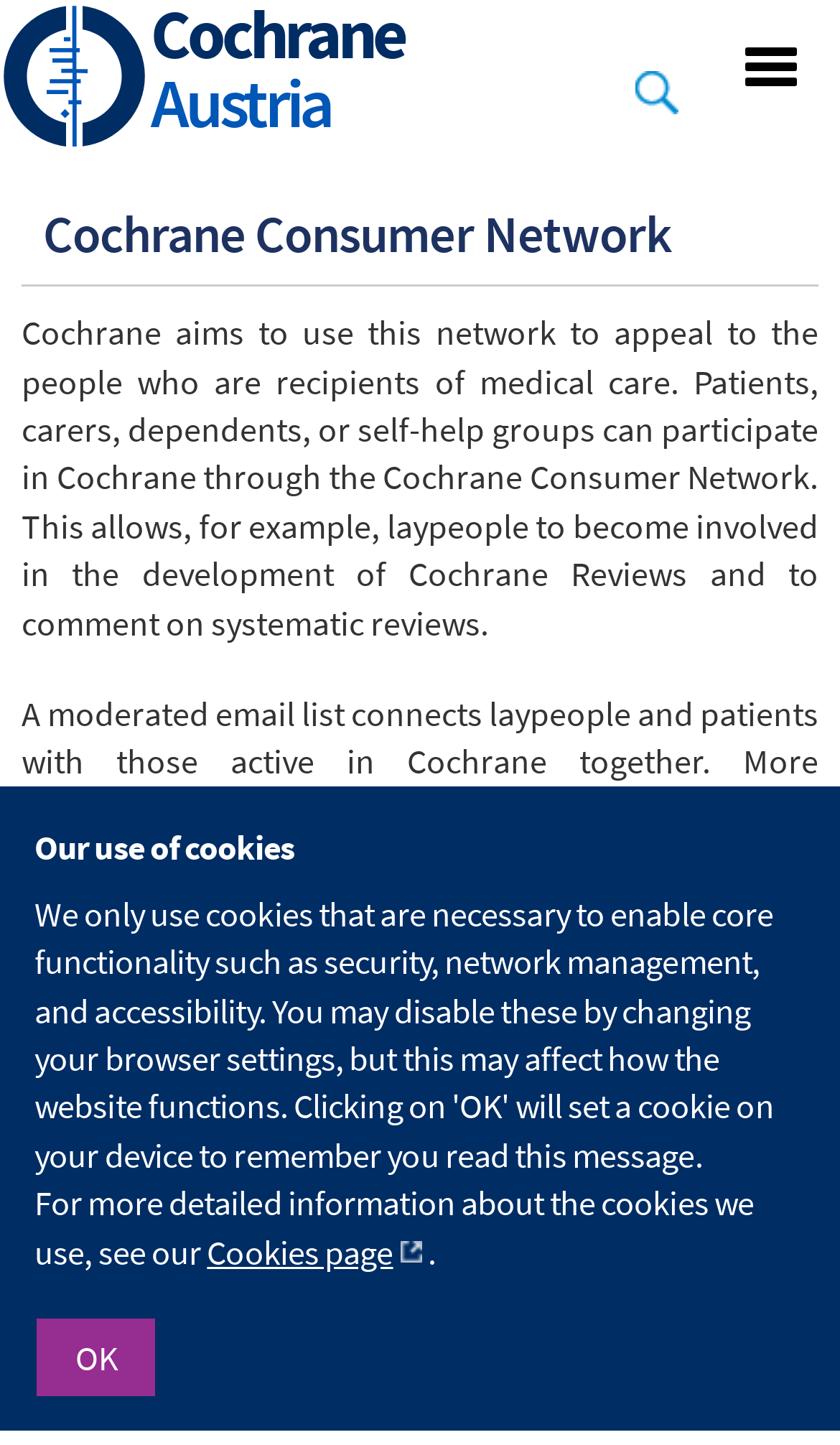Locate the UI element described by Cookies page and provide its bounding box coordinates. Use the format (top-left x, top-left y, bottom-right x, bottom-right y) with all values as floating point numbers between 0 and 1.

[0.246, 0.851, 0.509, 0.881]